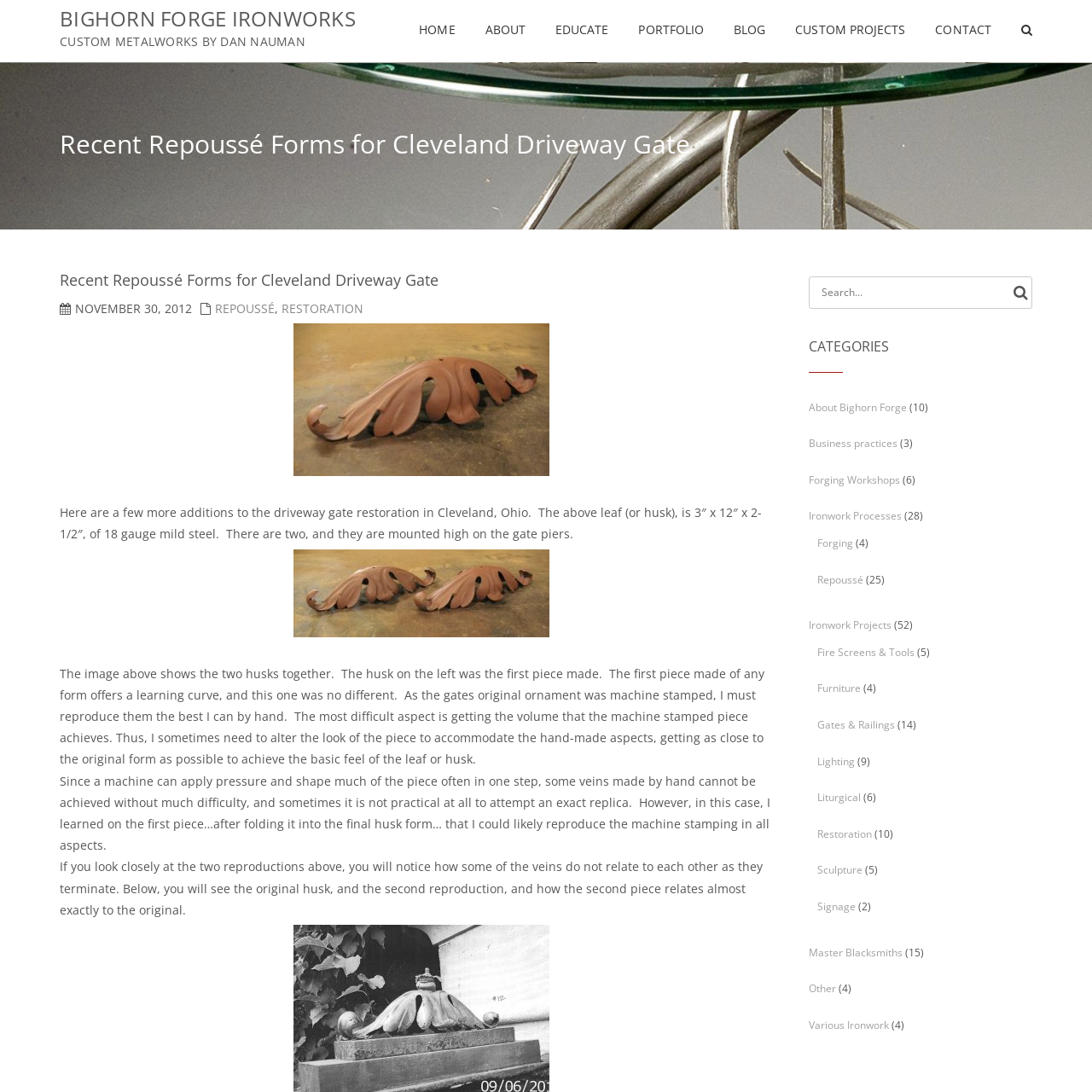Kindly determine the bounding box coordinates of the area that needs to be clicked to fulfill this instruction: "Click on the 'HOME' link".

[0.384, 0.0, 0.417, 0.056]